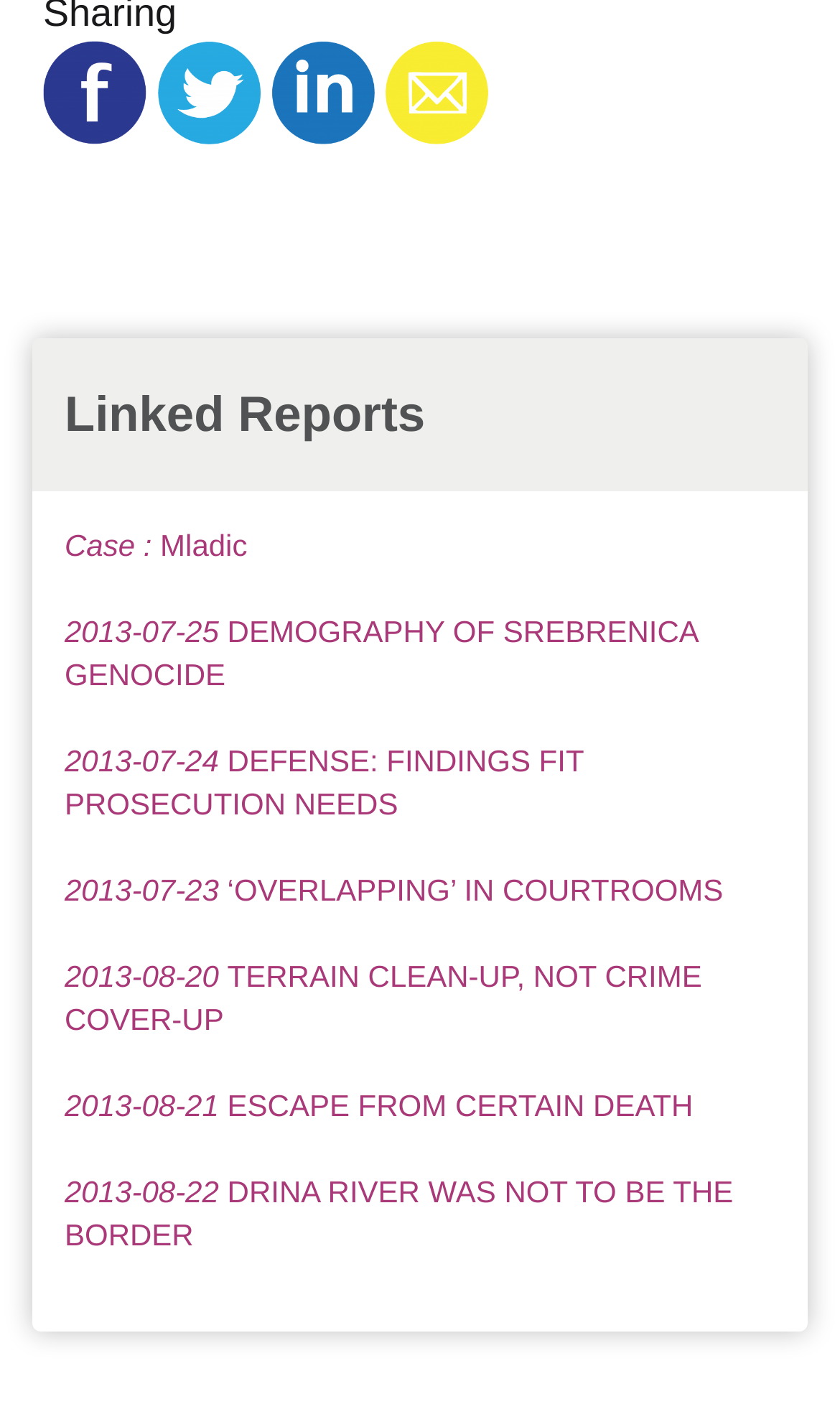Respond to the question below with a single word or phrase:
What is the date of the second report?

2013-07-25